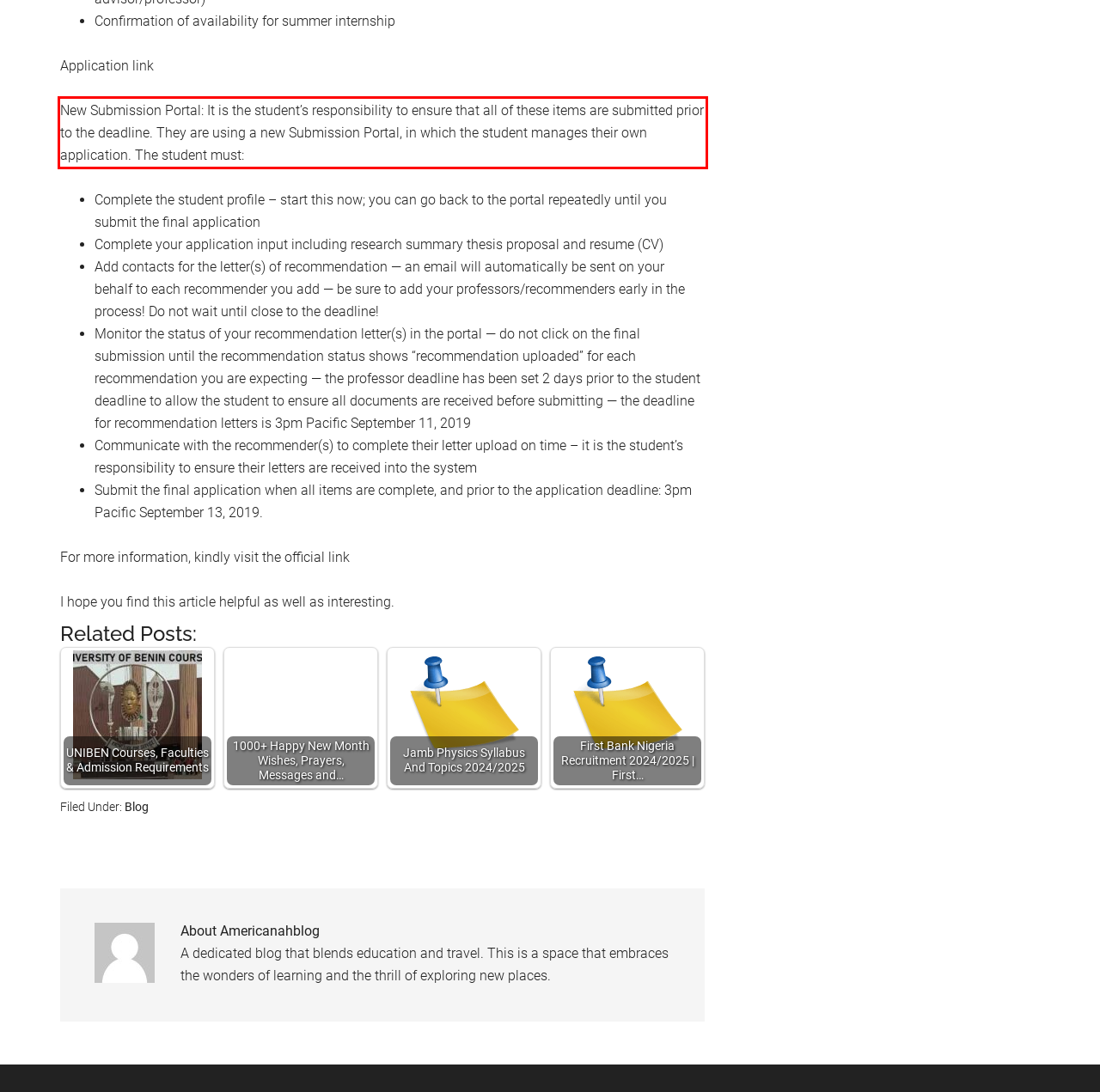You are presented with a webpage screenshot featuring a red bounding box. Perform OCR on the text inside the red bounding box and extract the content.

New Submission Portal: It is the student’s responsibility to ensure that all of these items are submitted prior to the deadline. They are using a new Submission Portal, in which the student manages their own application. The student must: